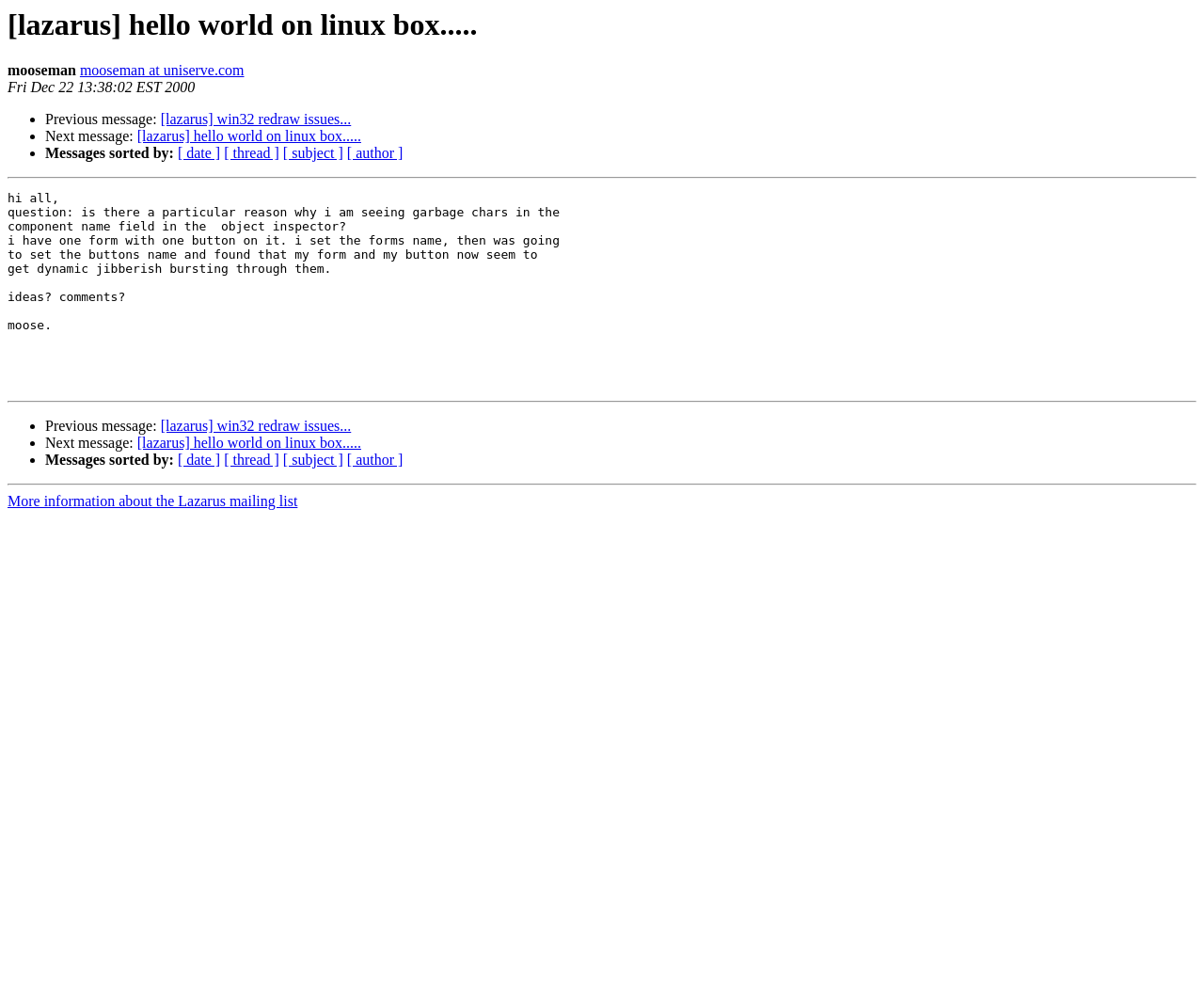Indicate the bounding box coordinates of the element that needs to be clicked to satisfy the following instruction: "Visit mooseman's homepage". The coordinates should be four float numbers between 0 and 1, i.e., [left, top, right, bottom].

[0.066, 0.062, 0.203, 0.078]